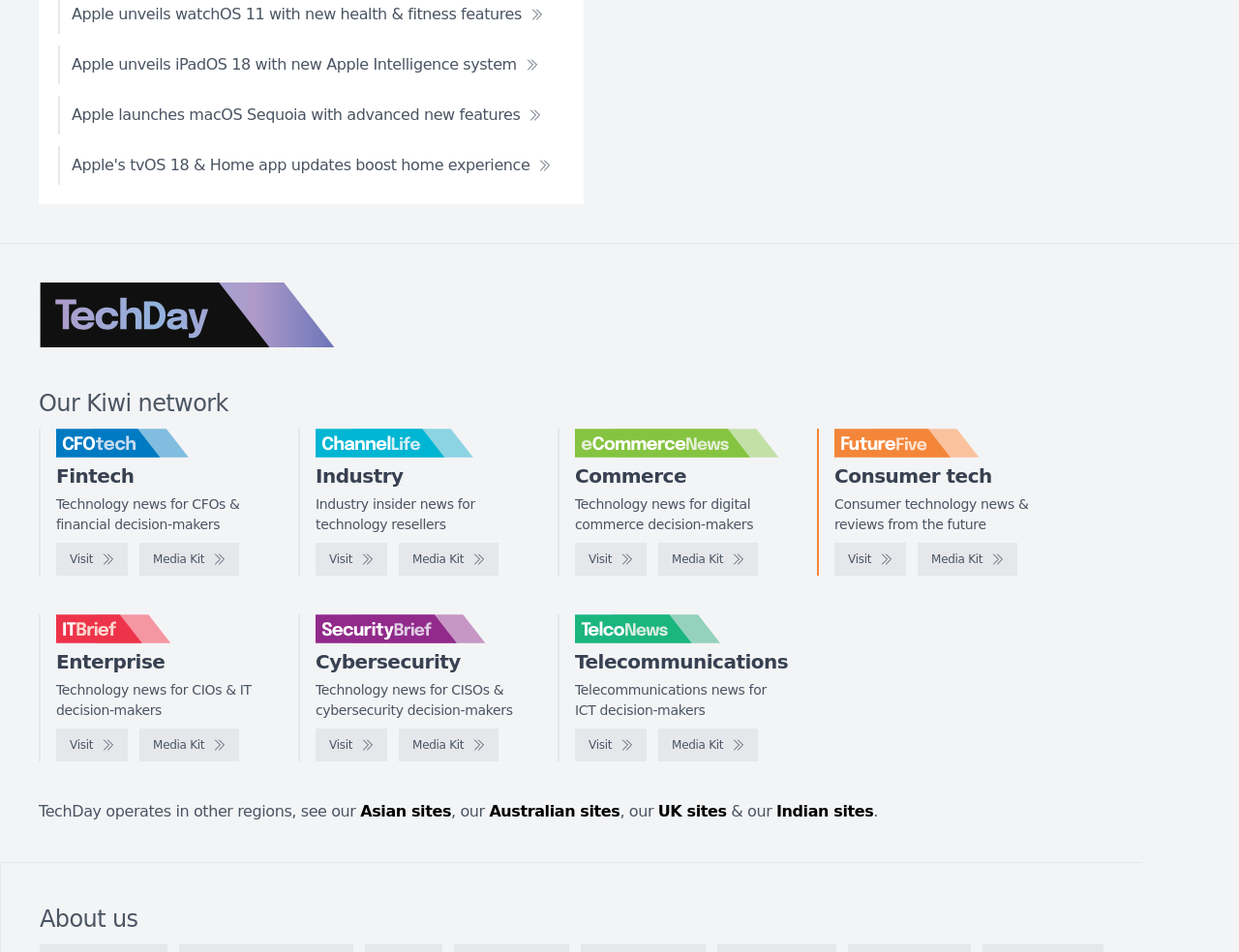Please find the bounding box coordinates for the clickable element needed to perform this instruction: "Explore CFOtech".

[0.045, 0.45, 0.209, 0.481]